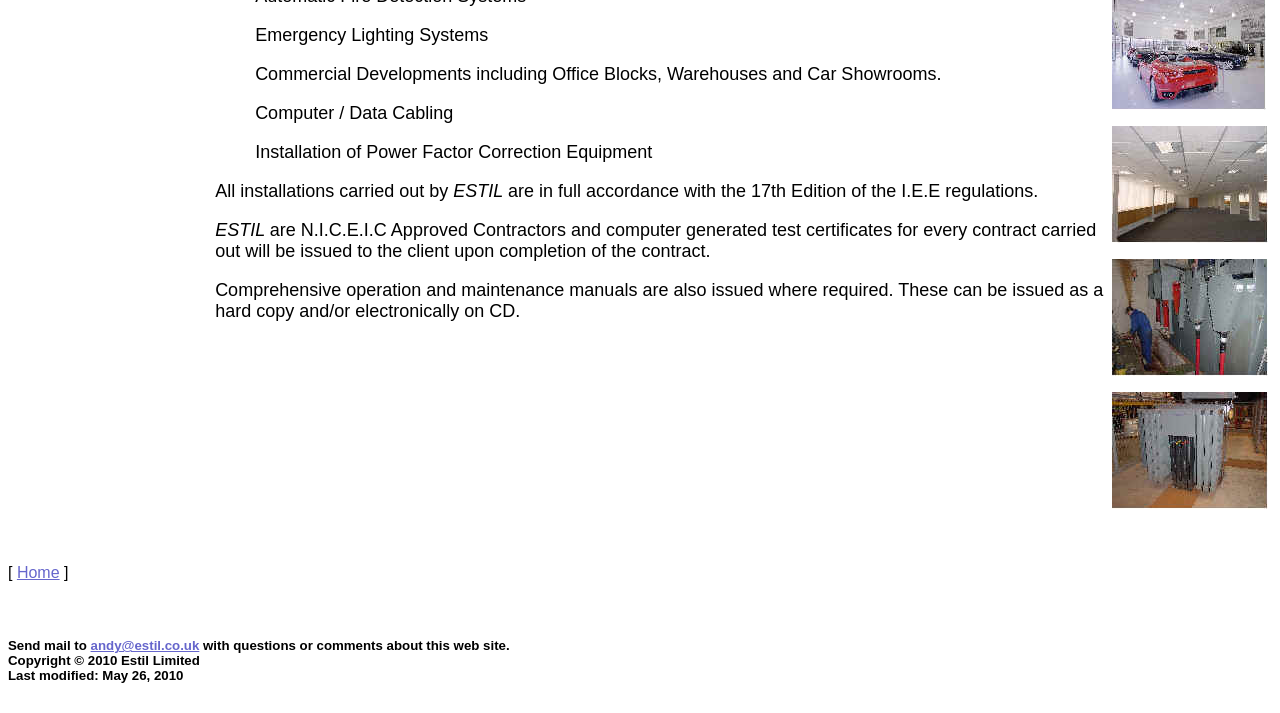Using the format (top-left x, top-left y, bottom-right x, bottom-right y), and given the element description, identify the bounding box coordinates within the screenshot: Home

[0.013, 0.791, 0.047, 0.815]